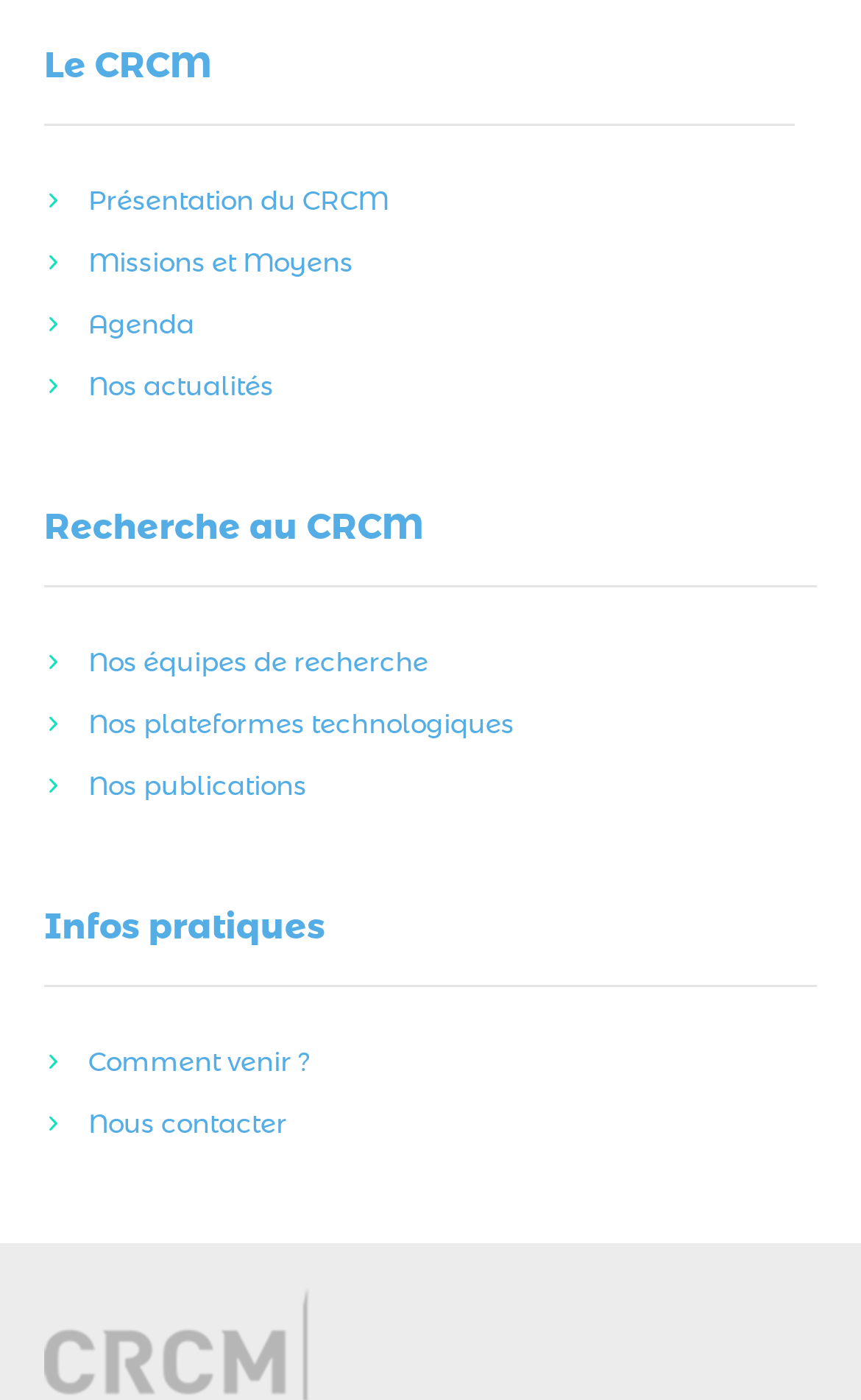Determine the bounding box coordinates for the element that should be clicked to follow this instruction: "Get directions to CRCM". The coordinates should be given as four float numbers between 0 and 1, in the format [left, top, right, bottom].

[0.051, 0.737, 0.897, 0.781]